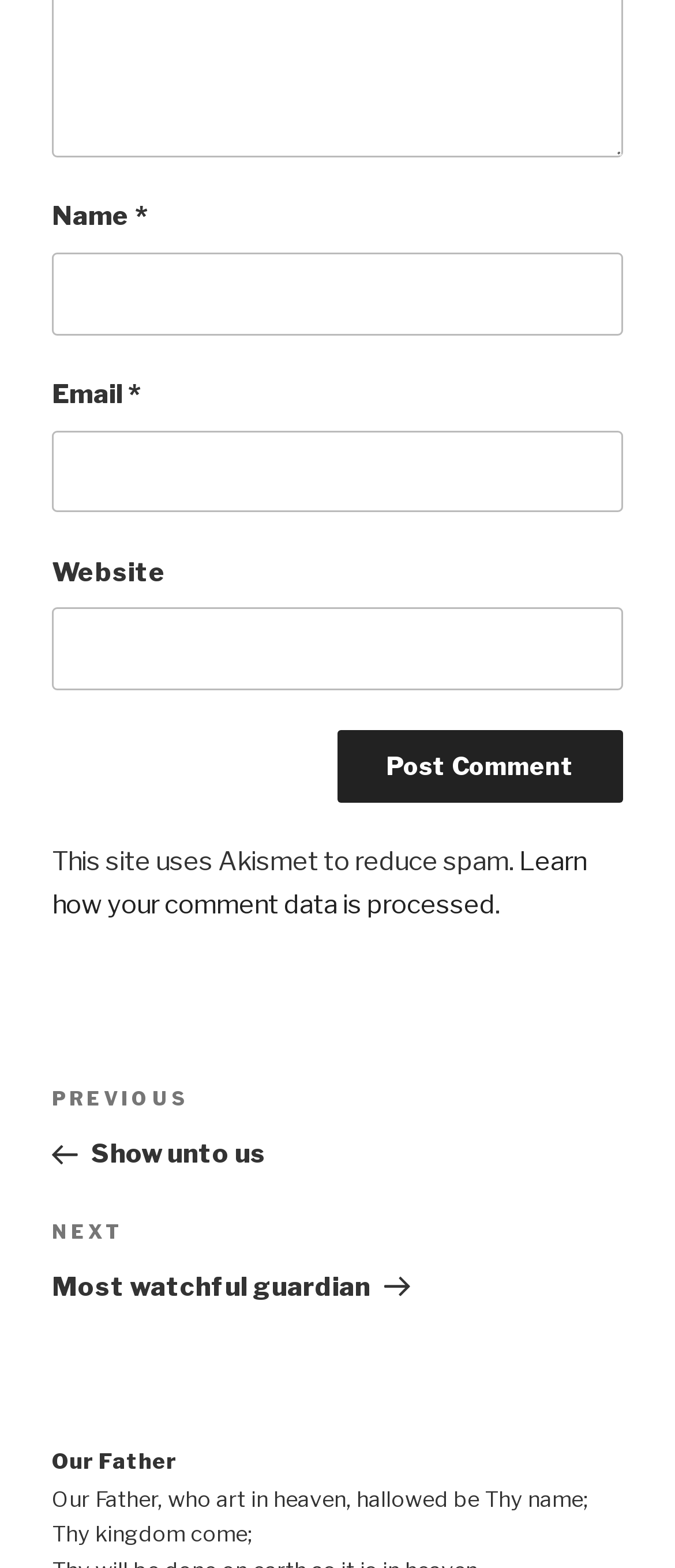Review the image closely and give a comprehensive answer to the question: What is the purpose of the website?

The website appears to be a blog or a commenting platform, as it has a form with fields for name, email, and website, and a 'Post Comment' button, indicating that users can leave comments on the website.